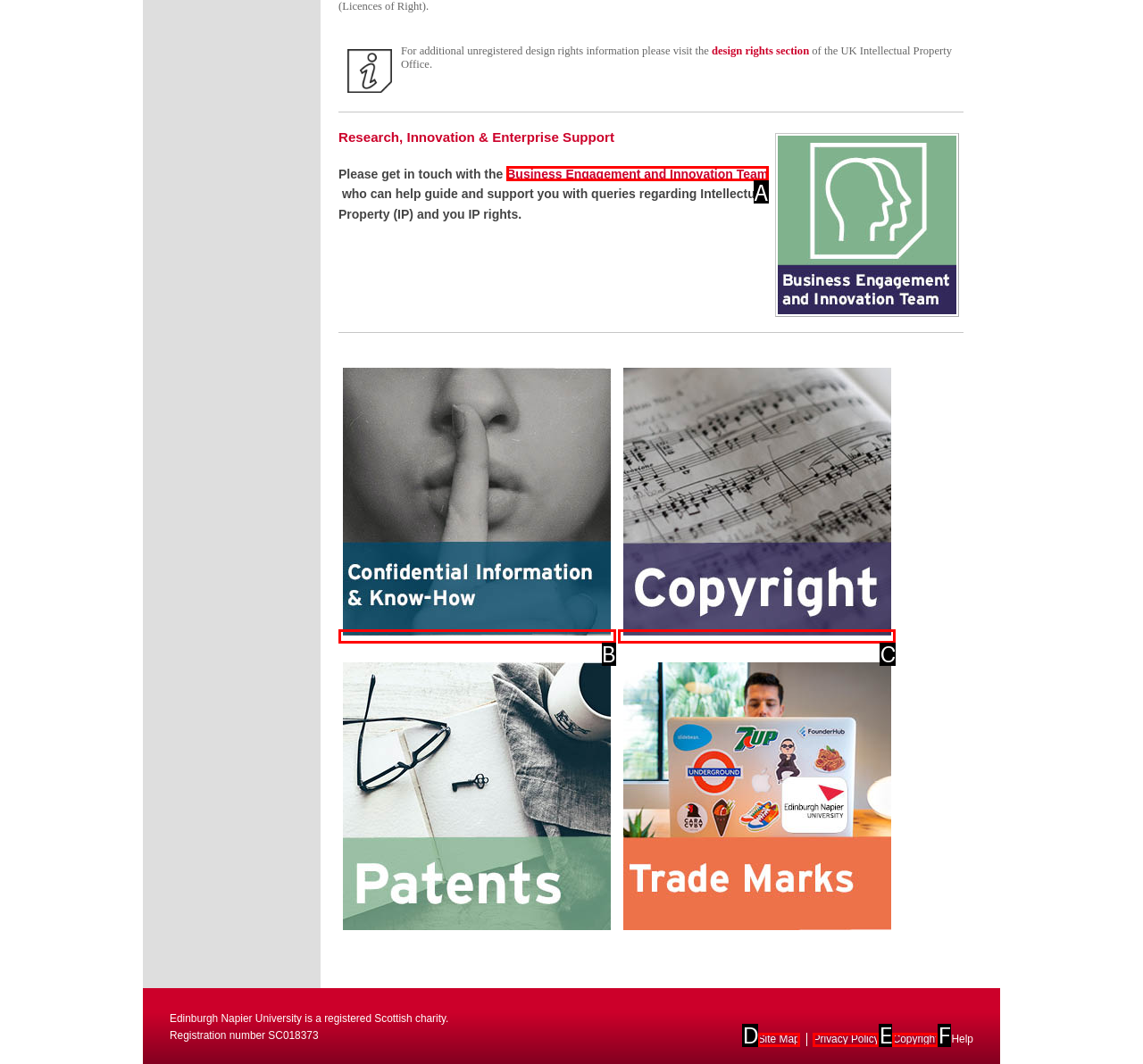Based on the element description: Business Engagement and Innovation Team​, choose the HTML element that matches best. Provide the letter of your selected option.

A